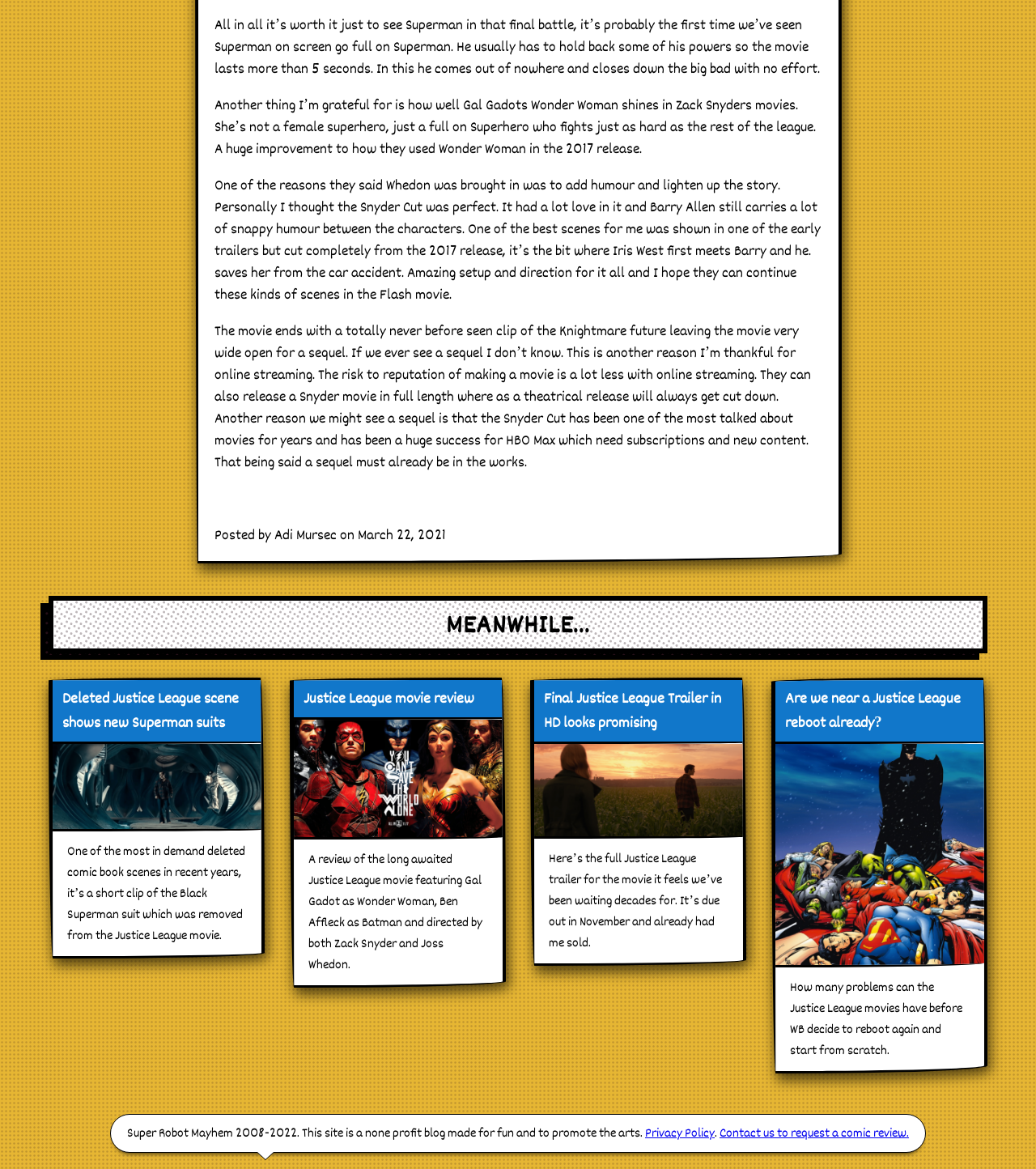Utilize the details in the image to give a detailed response to the question: What is the topic of the link 'Deleted Justice League scene shows new Superman suits'?

The link's text suggests that it leads to an article or content about a deleted scene from the Justice League movie, specifically featuring a new Superman suit.